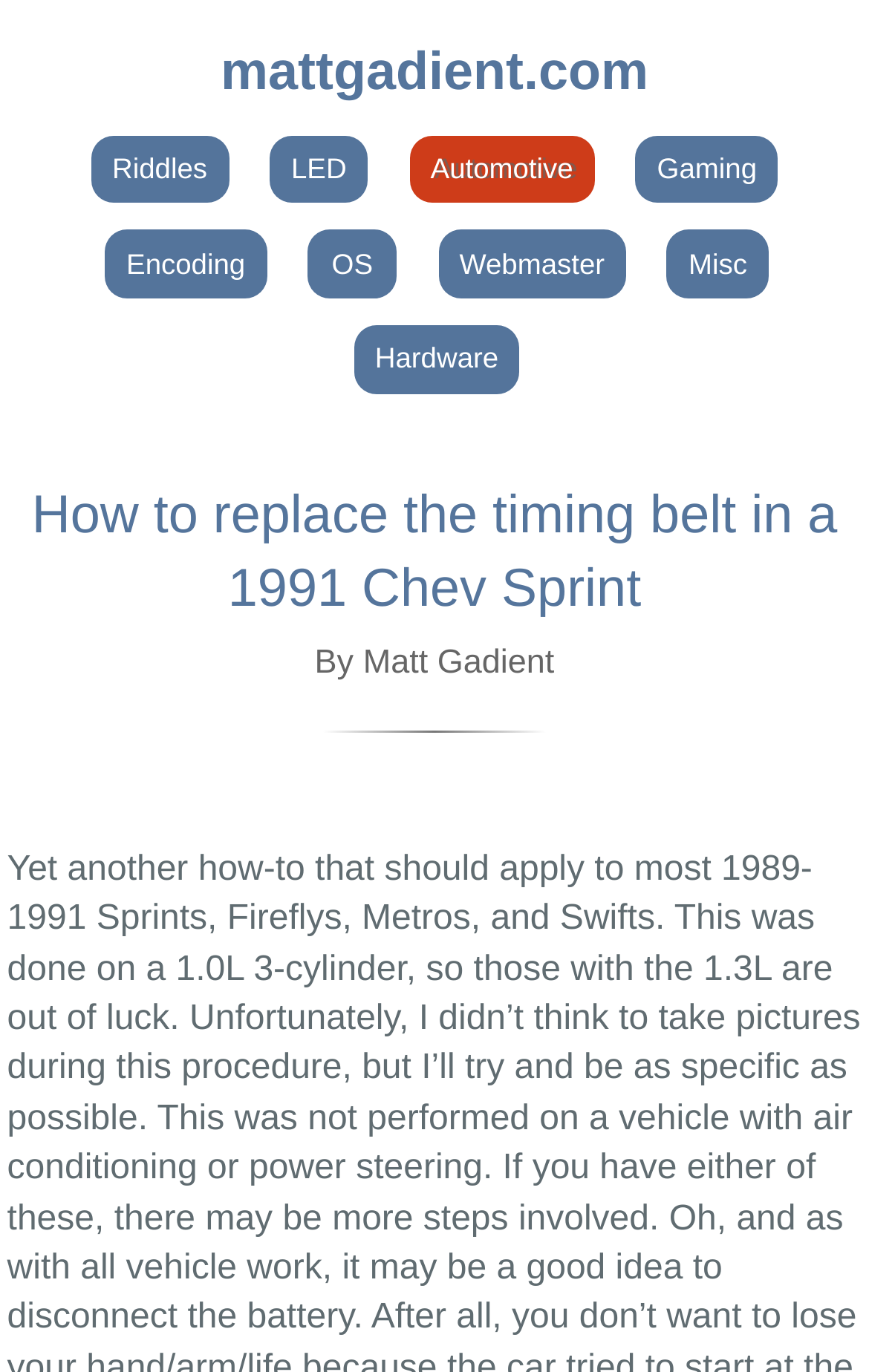Analyze the image and answer the question with as much detail as possible: 
What is the topic of the webpage?

I found the topic by looking at the heading 'How to replace the timing belt in a 1991 Chev Sprint' which is the main topic of the webpage.